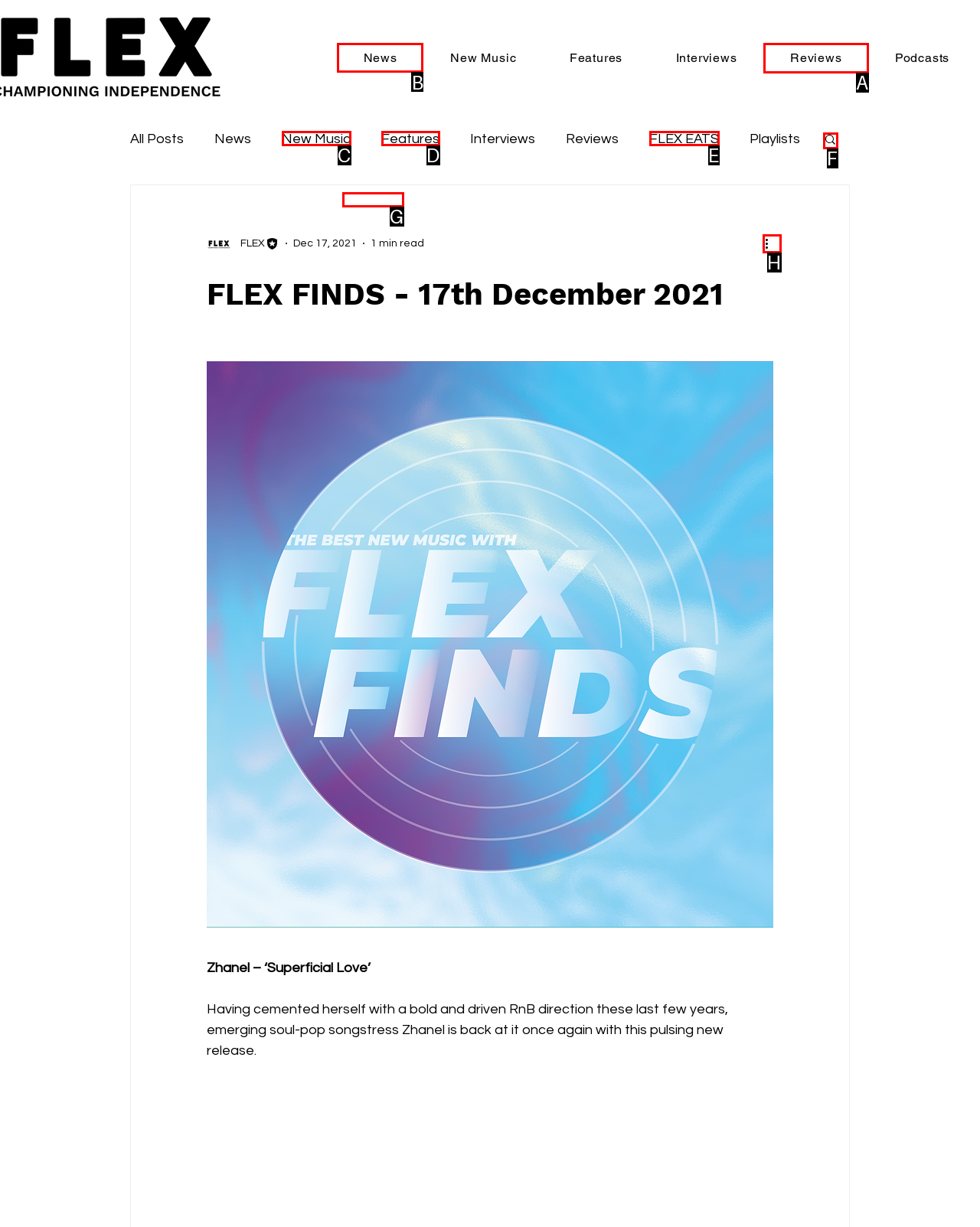Point out the HTML element I should click to achieve the following task: Click on News Provide the letter of the selected option from the choices.

B